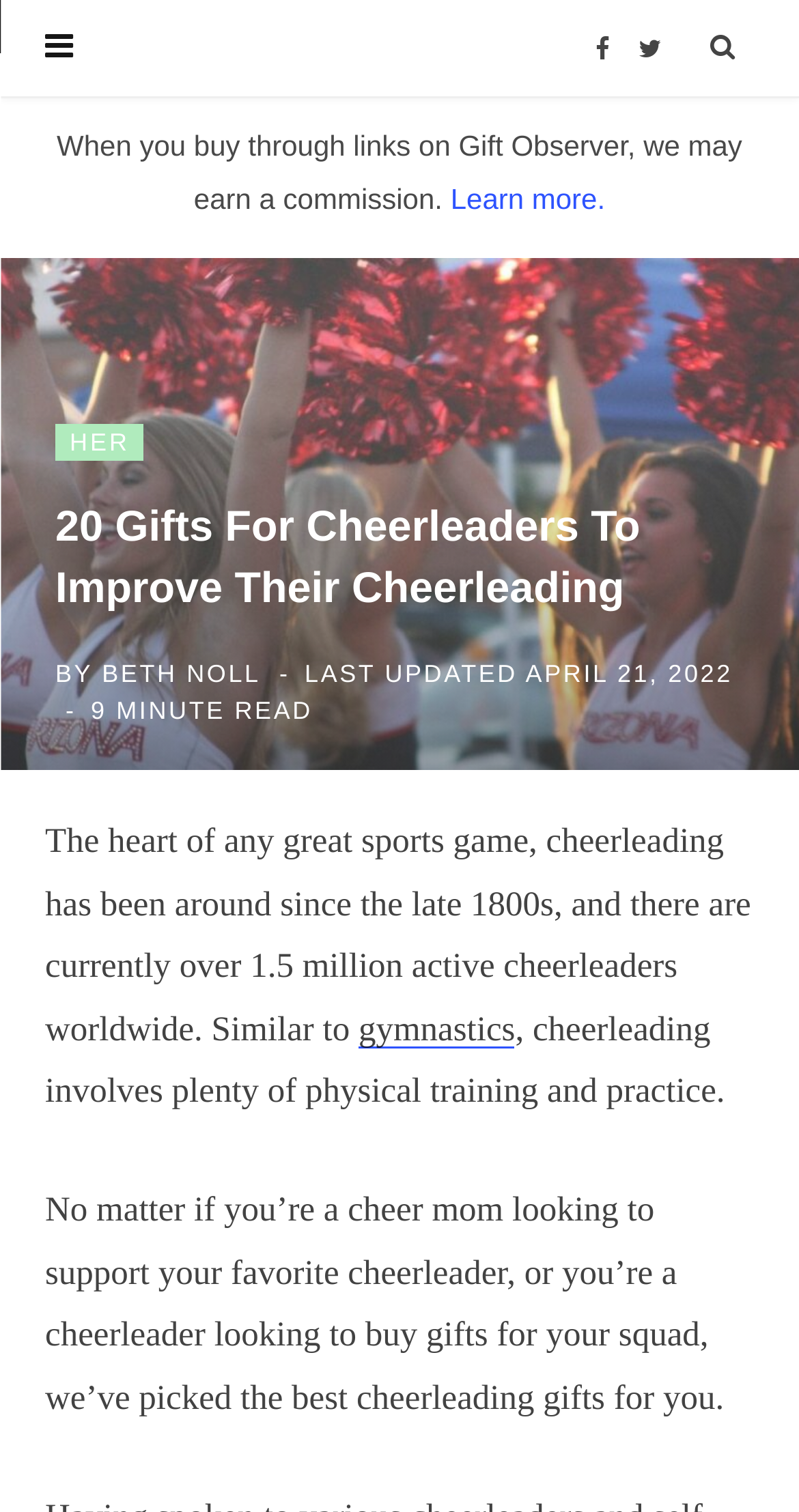How many minutes to read this article?
From the screenshot, supply a one-word or short-phrase answer.

9 minutes